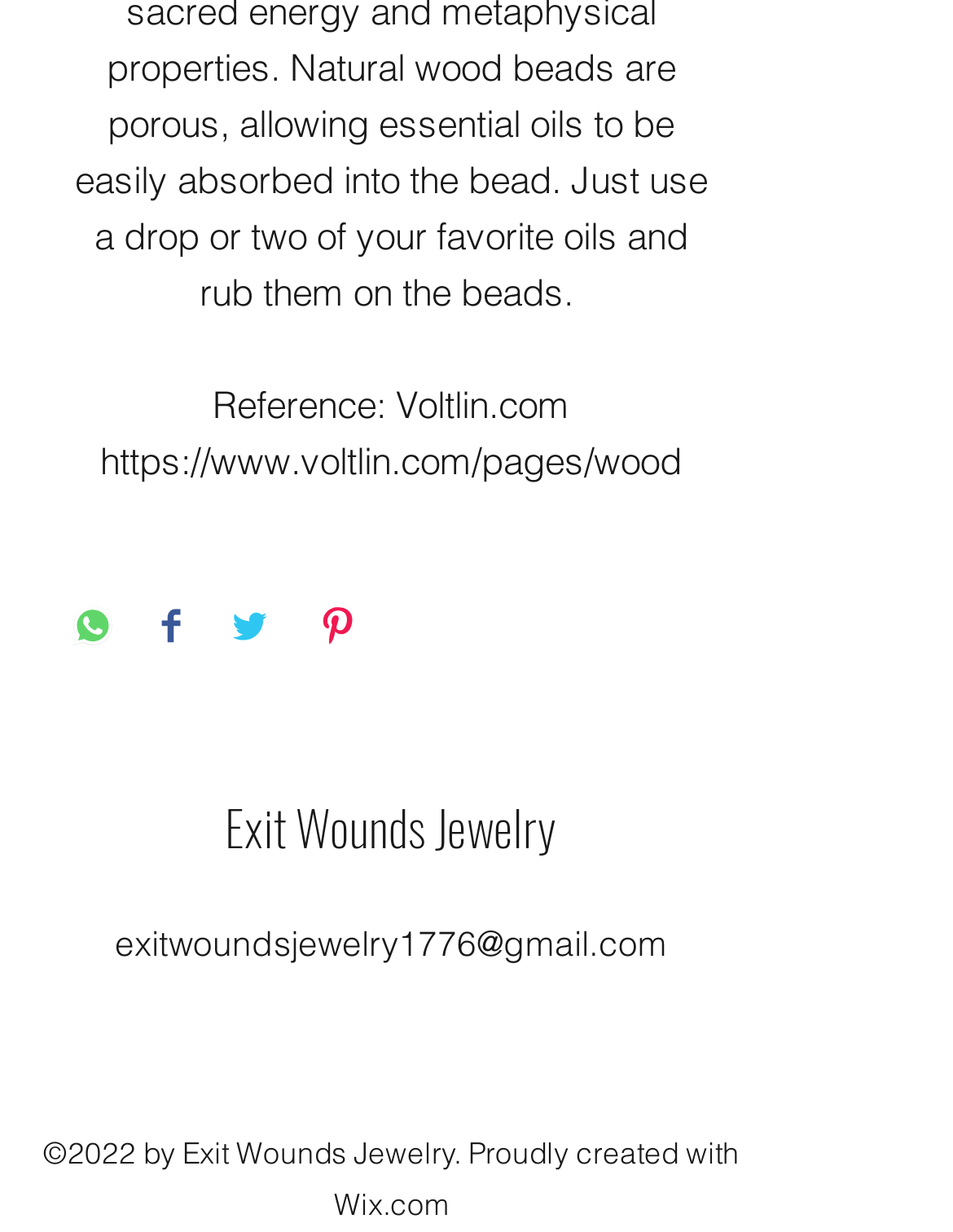Please determine the bounding box coordinates of the element to click in order to execute the following instruction: "Visit Exit Wounds Jewelry website". The coordinates should be four float numbers between 0 and 1, specified as [left, top, right, bottom].

[0.236, 0.641, 0.585, 0.701]